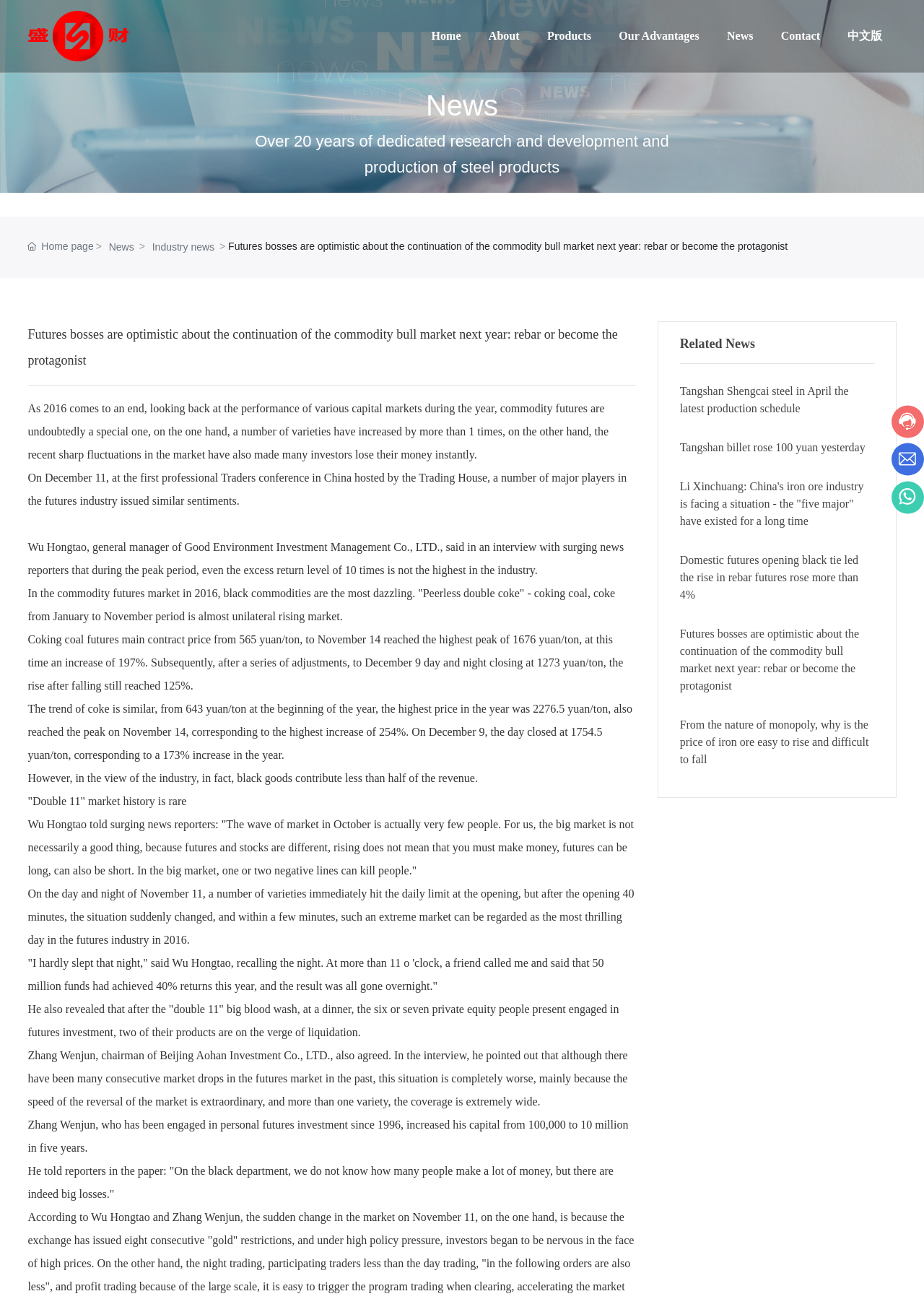Identify the bounding box coordinates for the UI element described as: "Home page".

[0.03, 0.185, 0.101, 0.194]